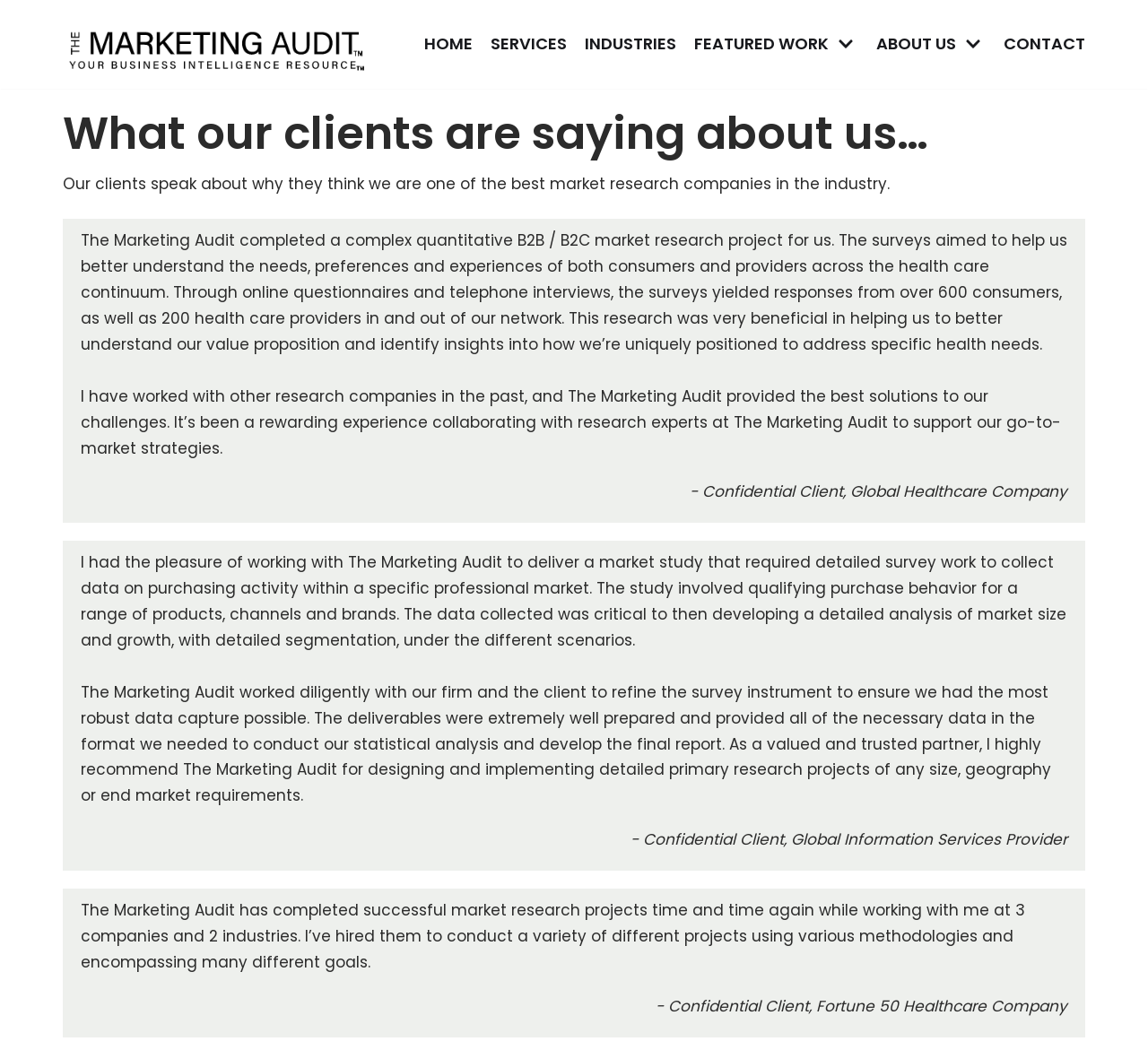Find the bounding box coordinates of the element to click in order to complete this instruction: "Click on the 'CONTACT' link". The bounding box coordinates must be four float numbers between 0 and 1, denoted as [left, top, right, bottom].

[0.874, 0.031, 0.945, 0.053]